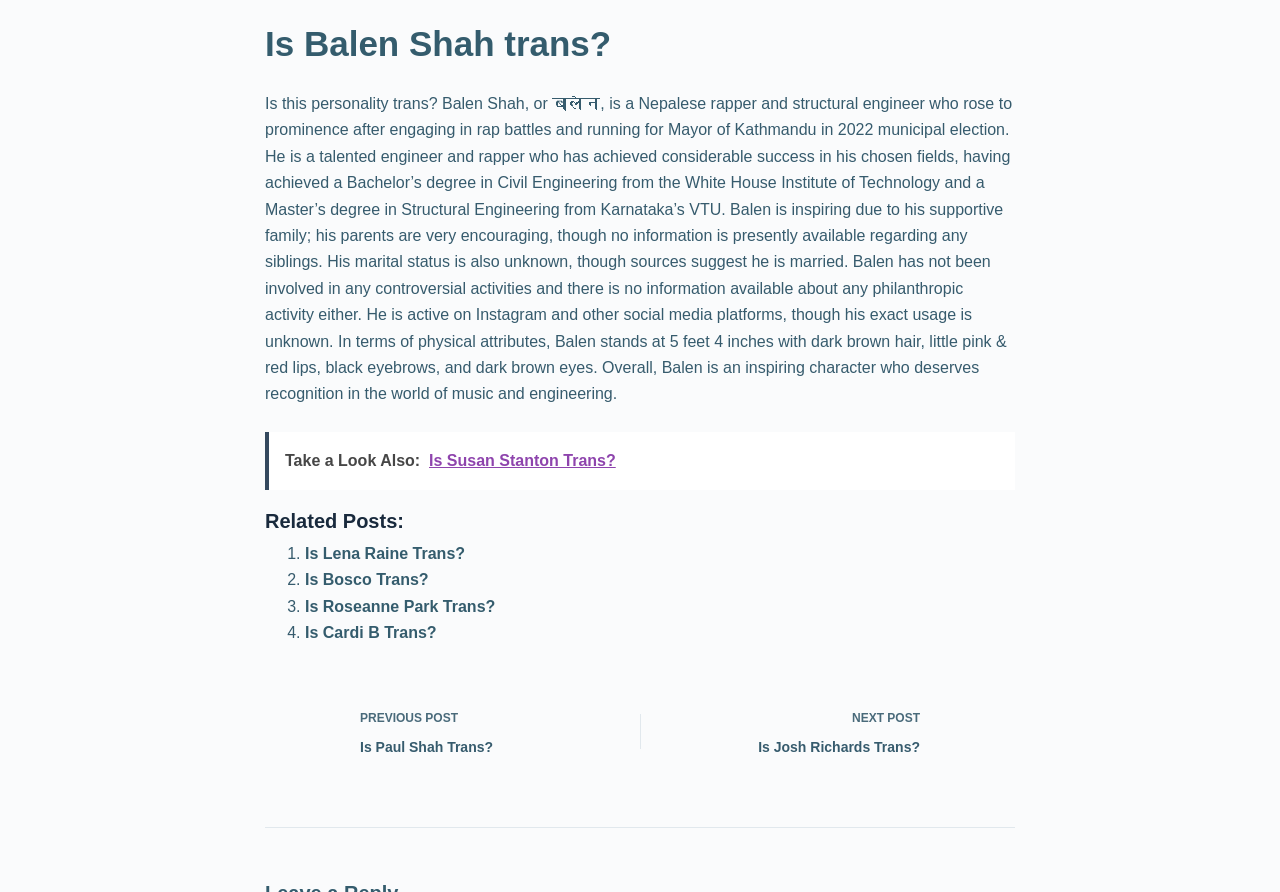What is the title of the previous post?
Refer to the image and answer the question using a single word or phrase.

Is Paul Shah Trans?